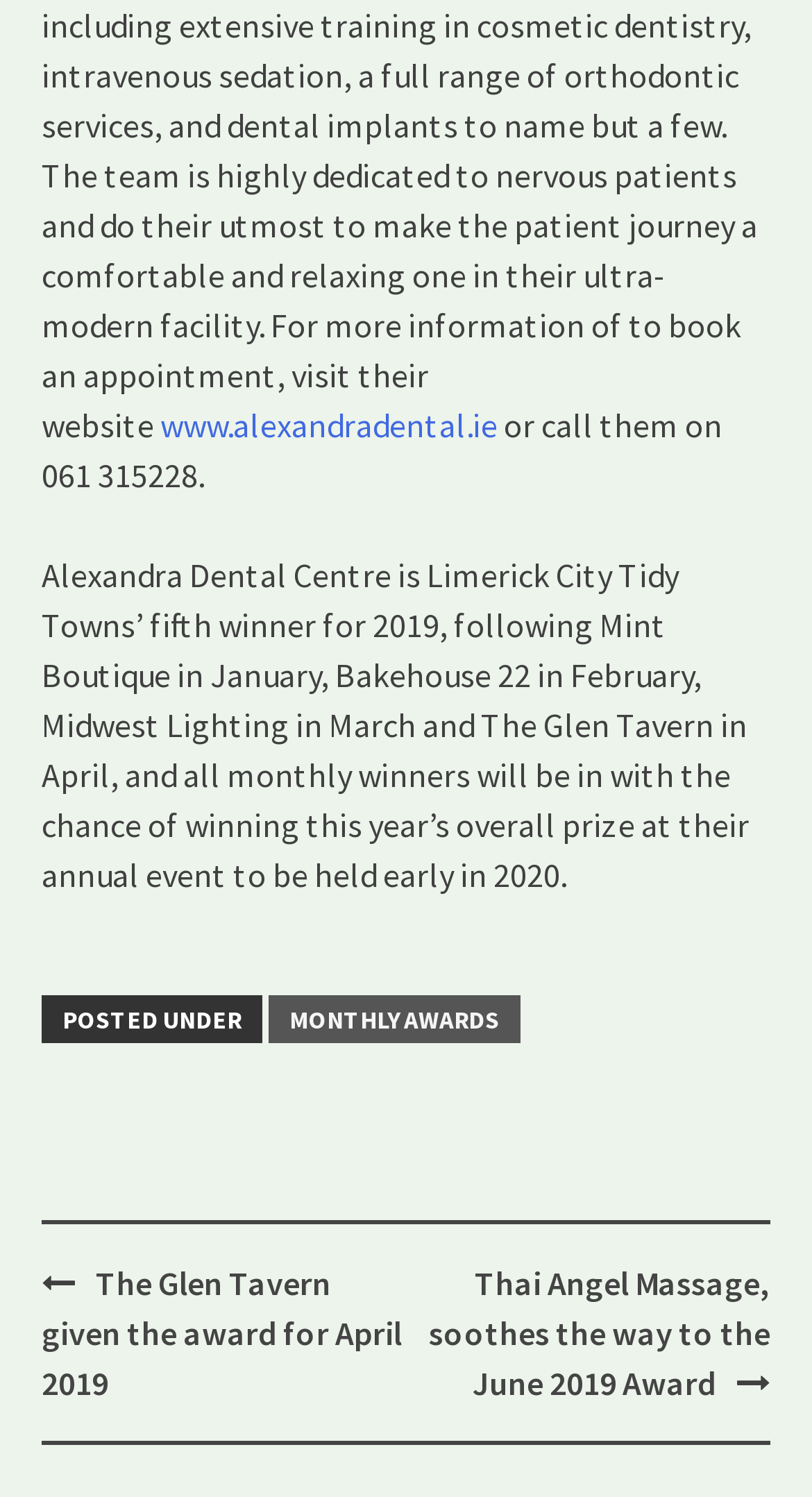What is the category of the post?
Using the information presented in the image, please offer a detailed response to the question.

I found the category of the post by looking at the link element with the OCR text 'MONTHLY AWARDS' which is located in the footer section of the webpage.